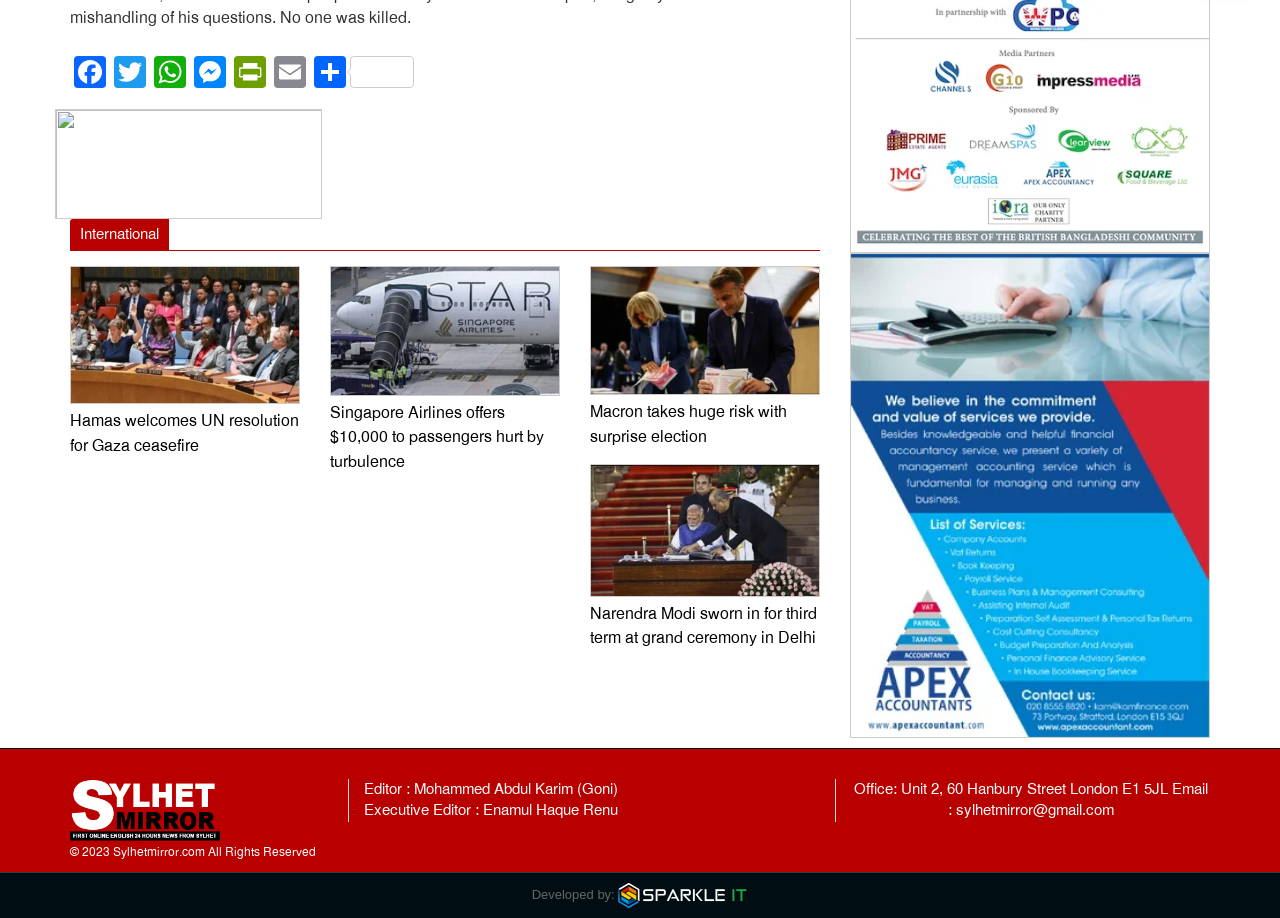Identify the bounding box coordinates of the area that should be clicked in order to complete the given instruction: "Share on Facebook". The bounding box coordinates should be four float numbers between 0 and 1, i.e., [left, top, right, bottom].

[0.055, 0.061, 0.086, 0.101]